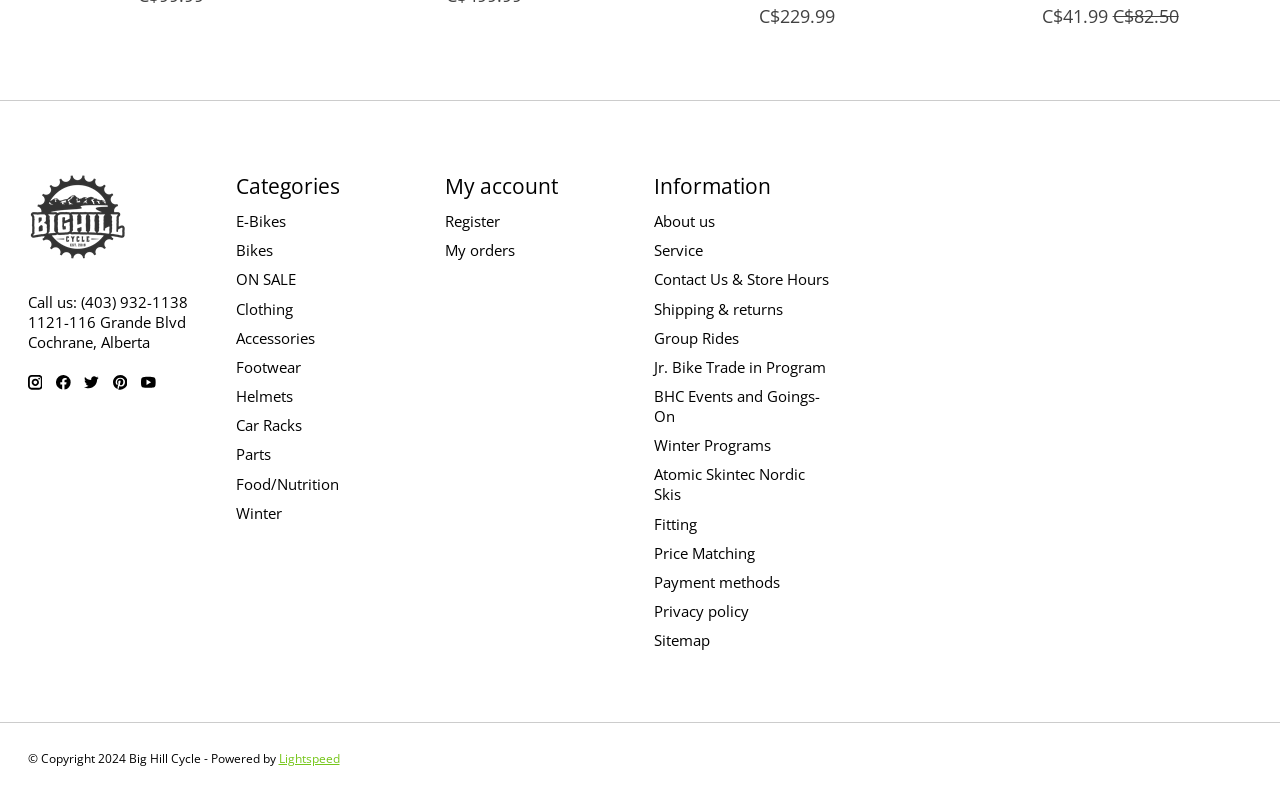What is the name of the bike shop? From the image, respond with a single word or brief phrase.

Big Hill Cycle